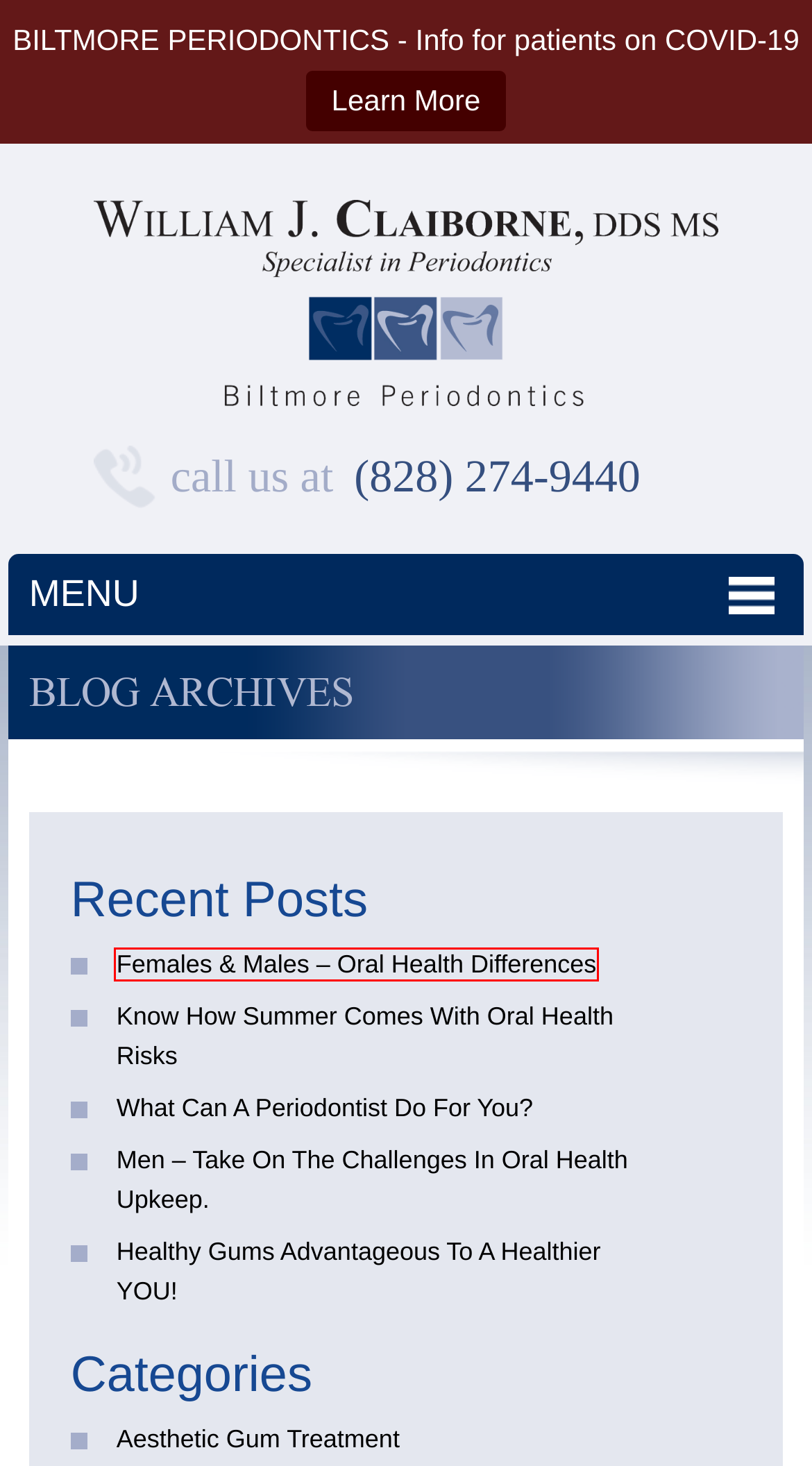A screenshot of a webpage is provided, featuring a red bounding box around a specific UI element. Identify the webpage description that most accurately reflects the new webpage after interacting with the selected element. Here are the candidates:
A. Men - Take On The Challenges In Oral Health Upkeep. | William J. Claiborne, DDS MS
B. Know How Summer Comes With Oral Health Risks | William J. Claiborne, DDS MS
C. Aesthetic Gum Treatment | William J. Claiborne, DDS MS
D. Healthy Gums Advantageous To A Healthier YOU! | William J. Claiborne, DDS MS
E. March 2016 | William J. Claiborne, DDS MS
F. Females & Males - Oral Health Differences | William J. Claiborne, DDS MS
G. November 2017 | William J. Claiborne, DDS MS
H. What Can A Periodontist Do For You? | William J. Claiborne, DDS MS

F